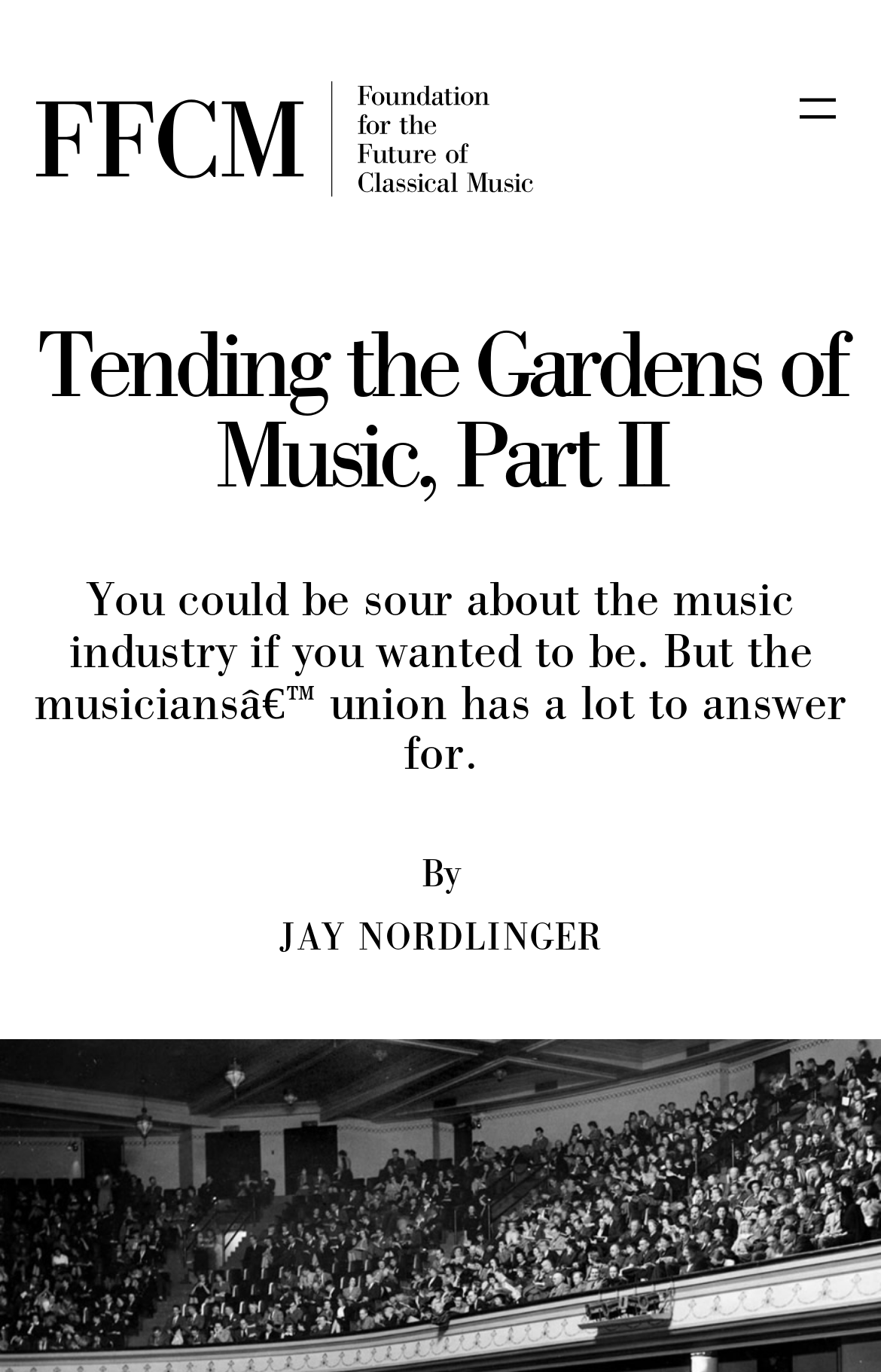Use a single word or phrase to answer the following:
What is the layout of the header section?

navigation on the right